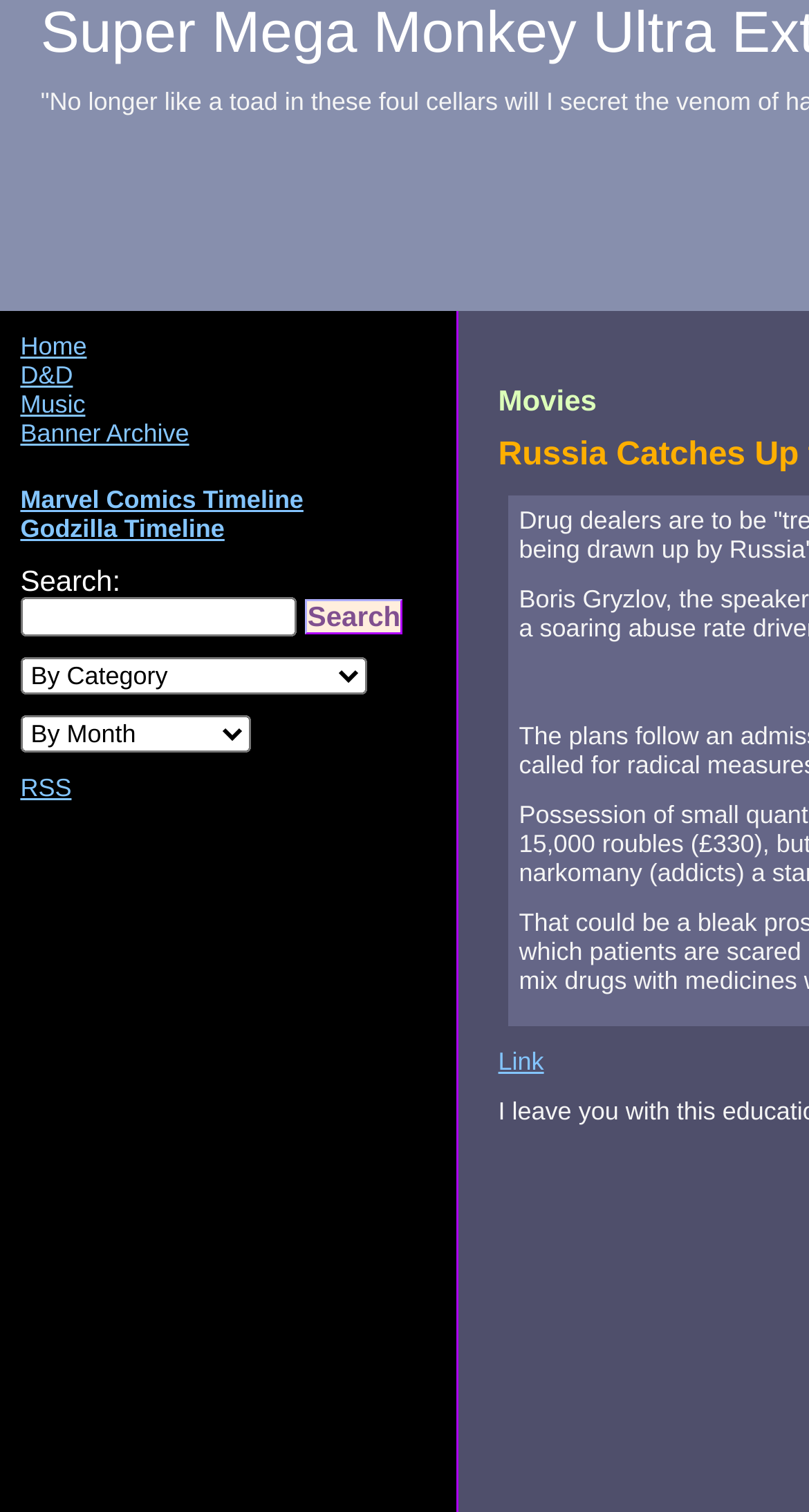Please identify the bounding box coordinates of the element on the webpage that should be clicked to follow this instruction: "search for something". The bounding box coordinates should be given as four float numbers between 0 and 1, formatted as [left, top, right, bottom].

[0.025, 0.395, 0.366, 0.421]